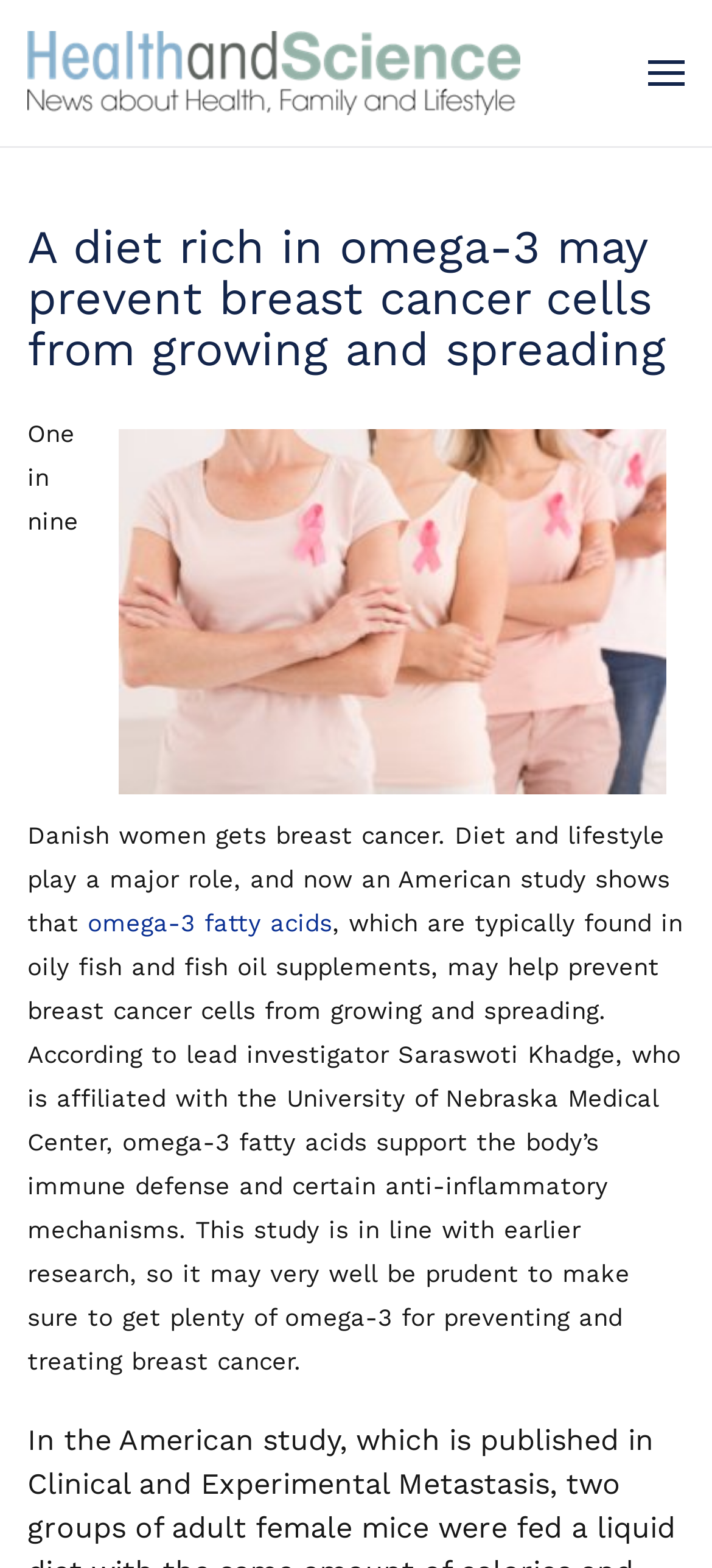Please predict the bounding box coordinates (top-left x, top-left y, bottom-right x, bottom-right y) for the UI element in the screenshot that fits the description: Skip to main content

[0.115, 0.055, 0.538, 0.077]